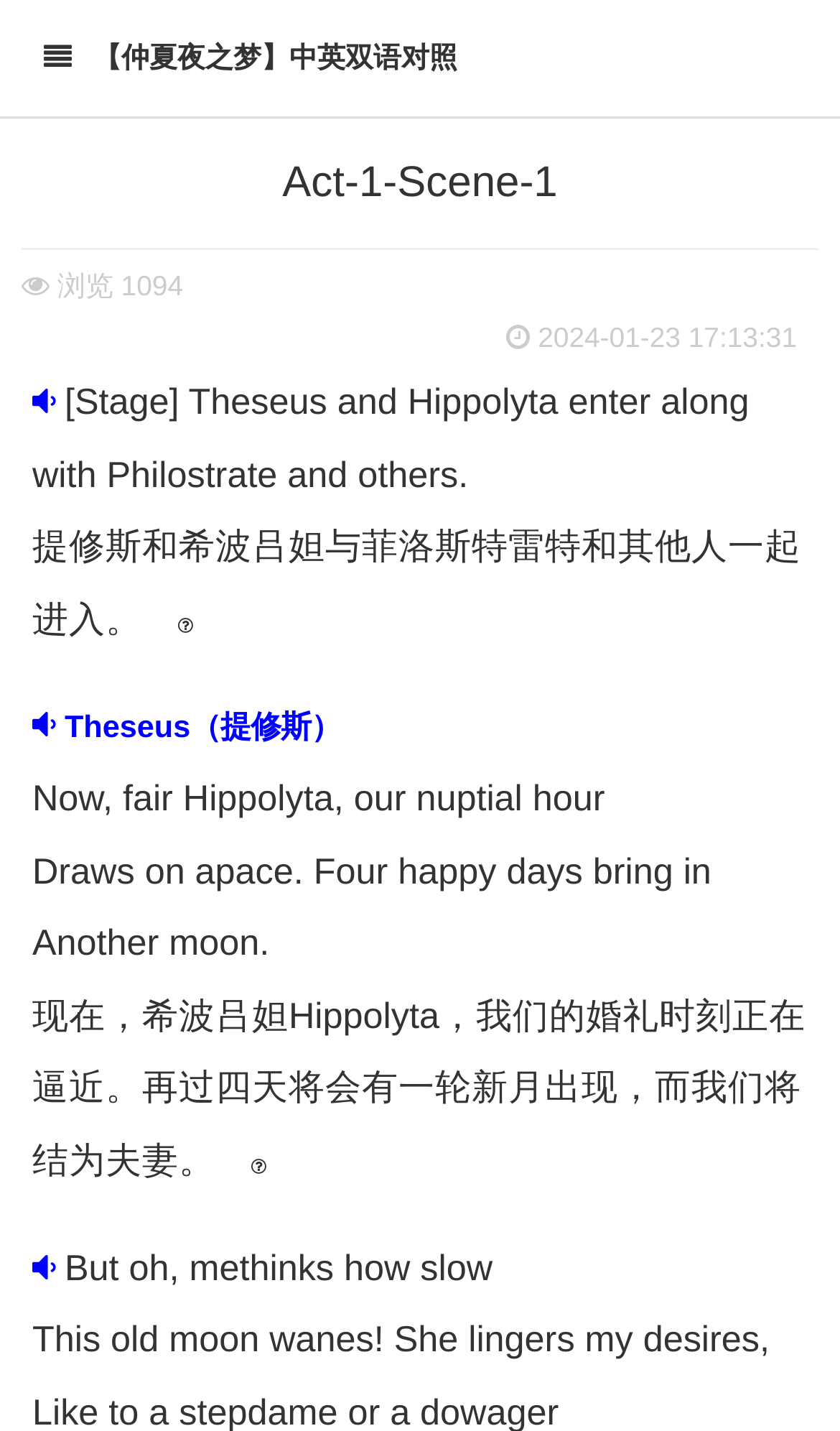Analyze the image and deliver a detailed answer to the question: How many Chinese characters are in the first line of Chinese text?

By counting the number of Chinese characters in the first line of Chinese text, we can see that there are 14 characters in the text '提修斯和希波吕妲与菲洛斯特雷特和其他人一起进入。'.